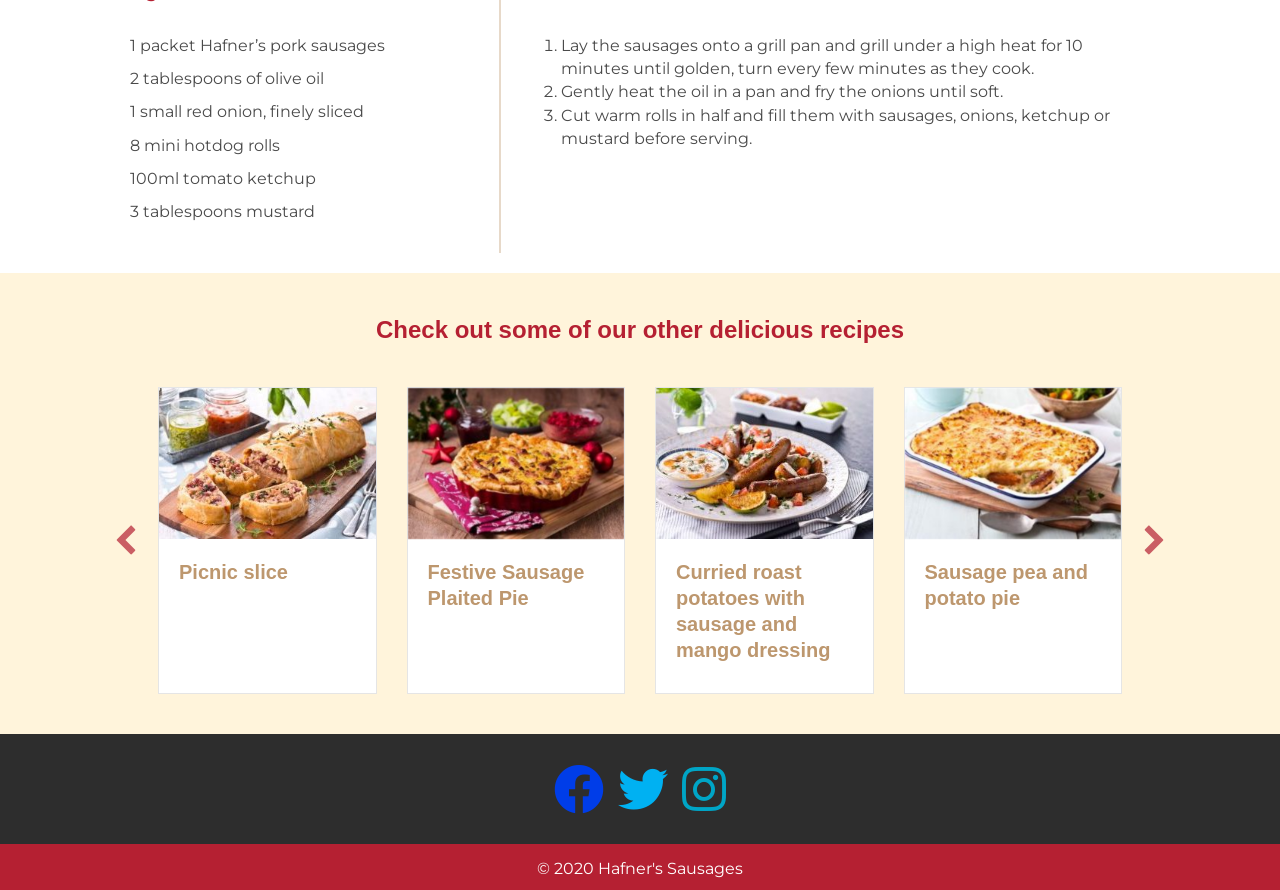Given the element description alt="picnic-slice" title="picnic-slice", predict the bounding box coordinates for the UI element in the webpage screenshot. The format should be (top-left x, top-left y, bottom-right x, bottom-right y), and the values should be between 0 and 1.

[0.124, 0.509, 0.293, 0.53]